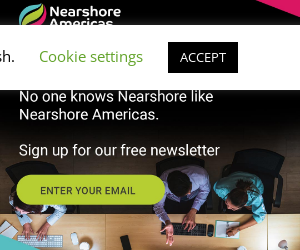Create a detailed narrative of what is happening in the image.

The image features a promotional banner for Nearshore Americas, urging viewers to subscribe to their newsletter. The background is a sleek, modern workspace, showcasing a variety of tech devices, including laptops and tablets, indicating a focus on digital solutions. The message highlights the company's expertise with the tagline “No one knows Nearshore like Nearshore Americas.” Users are prompted with a call to action, inviting them to "Enter your email" to receive the newsletter, emphasizing the brand's commitment to keeping their audience informed about industry insights and trends. The design incorporates a vibrant color palette and user-friendly interface, reflecting a contemporary and professional aesthetic.